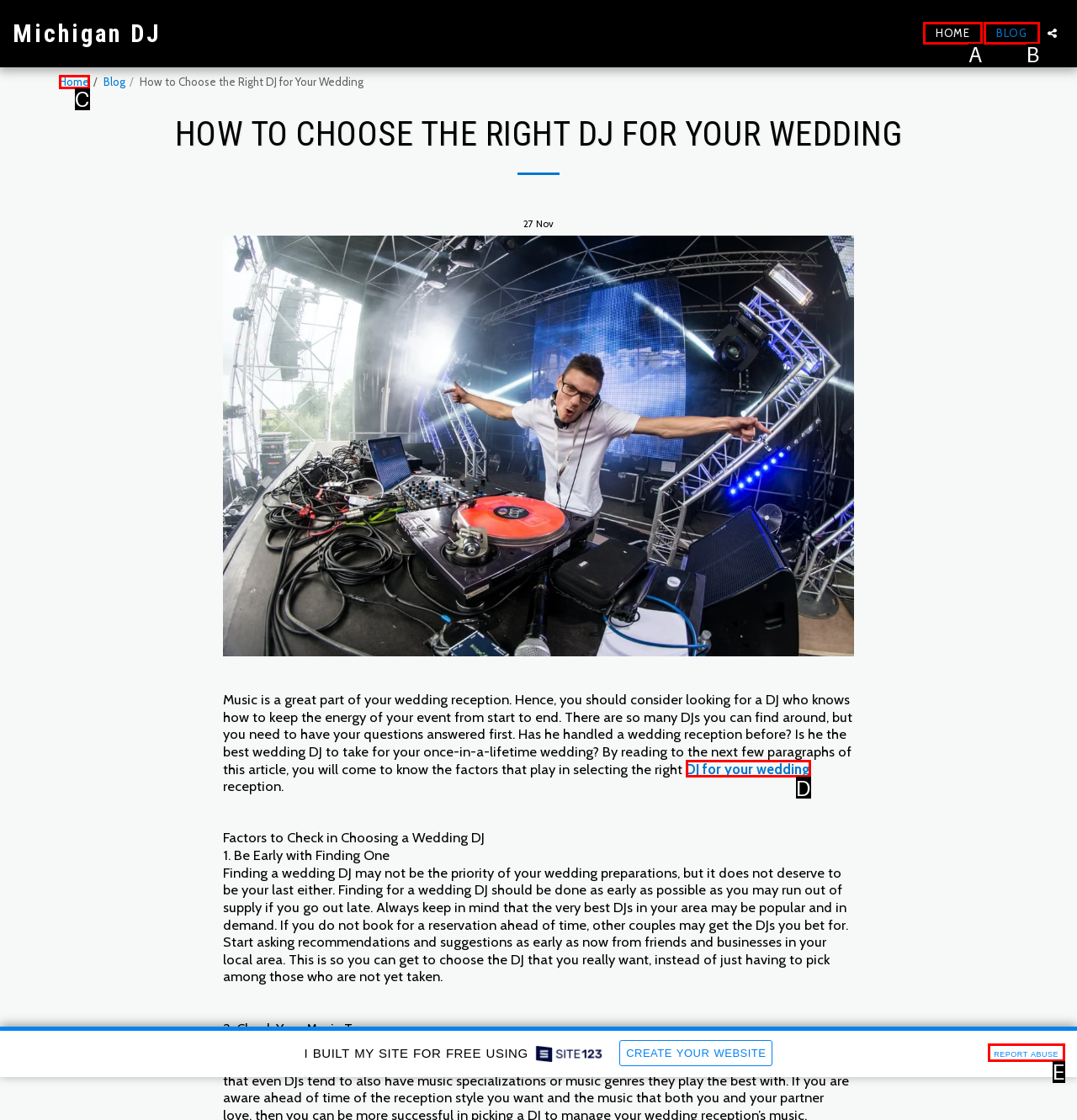Choose the HTML element that matches the description: Report Abuse
Reply with the letter of the correct option from the given choices.

E